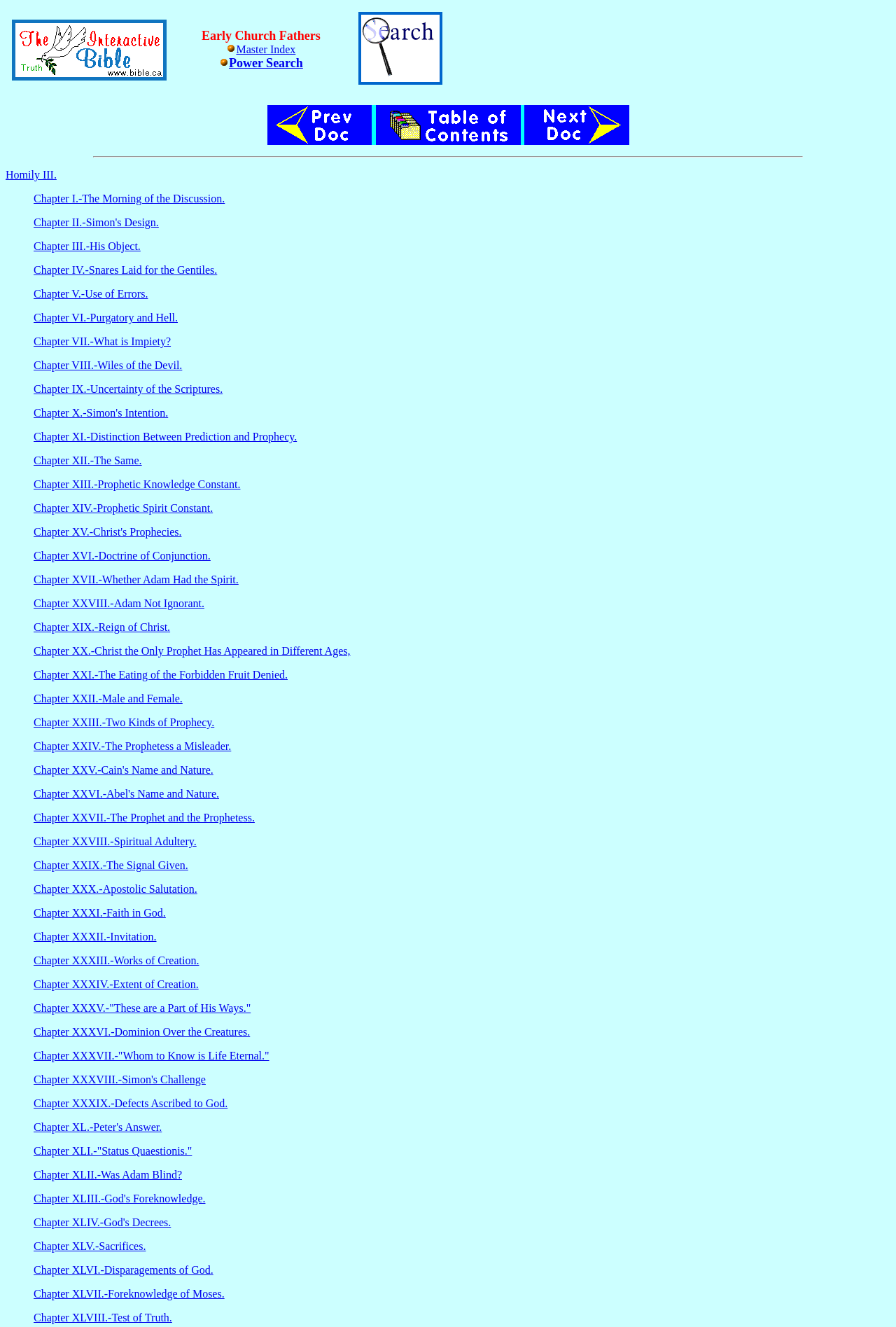What is the function of the 'Table Of Contents' link?
By examining the image, provide a one-word or phrase answer.

Accessing the table of contents